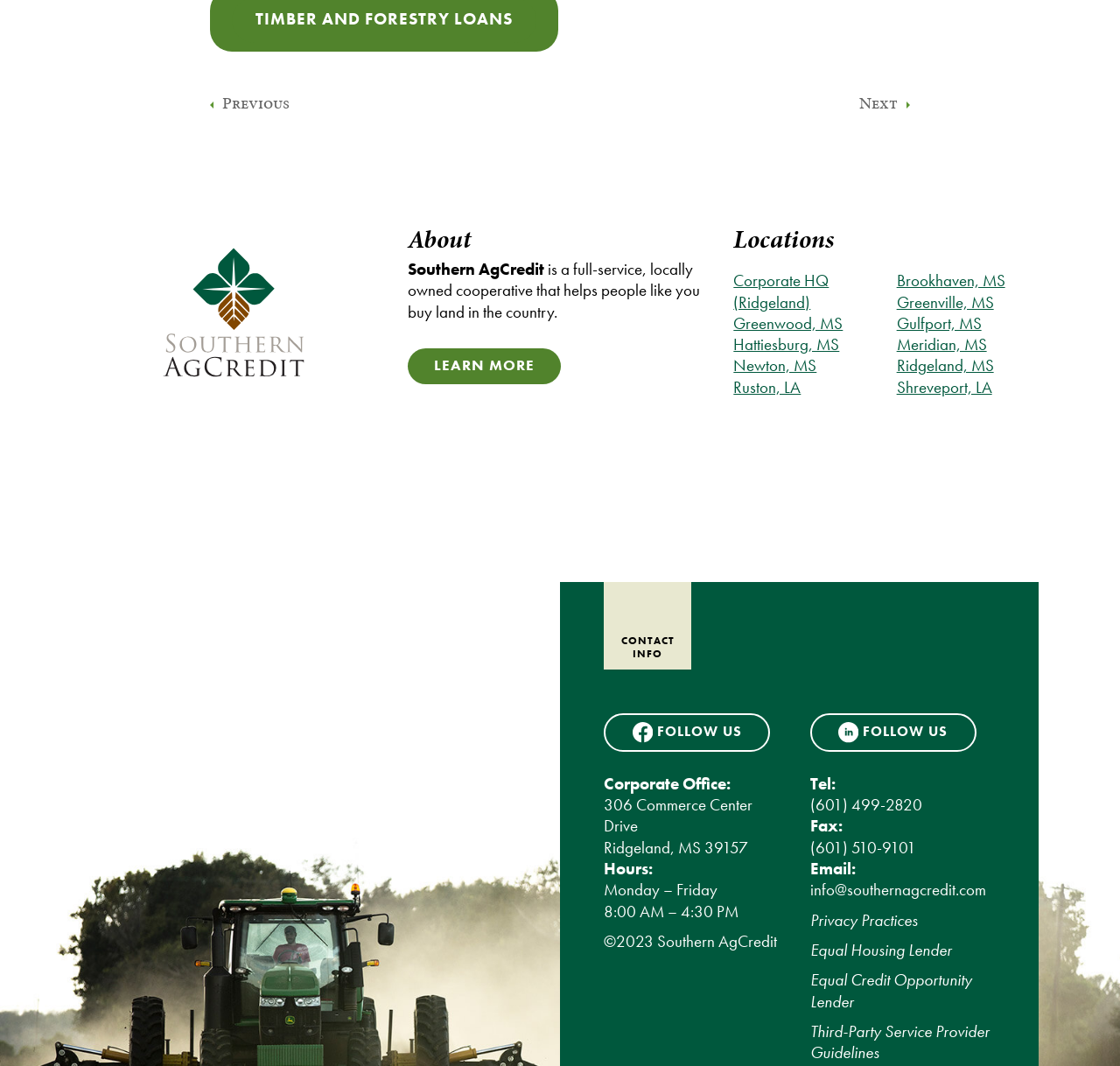Identify the bounding box coordinates necessary to click and complete the given instruction: "Call the corporate office".

[0.723, 0.745, 0.823, 0.765]